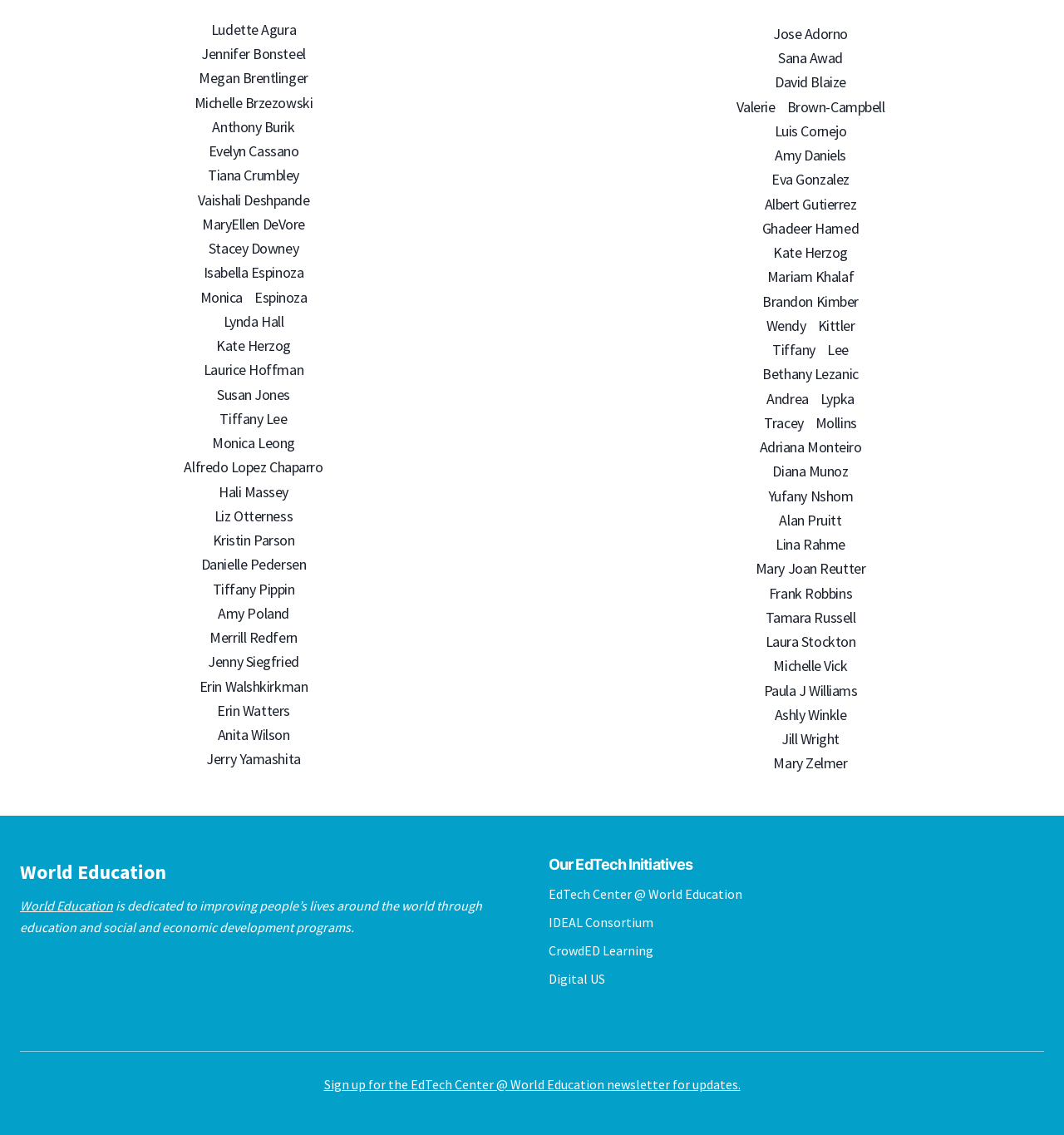Determine the bounding box coordinates for the HTML element described here: "EdTech Center @ World Education".

[0.516, 0.78, 0.698, 0.795]